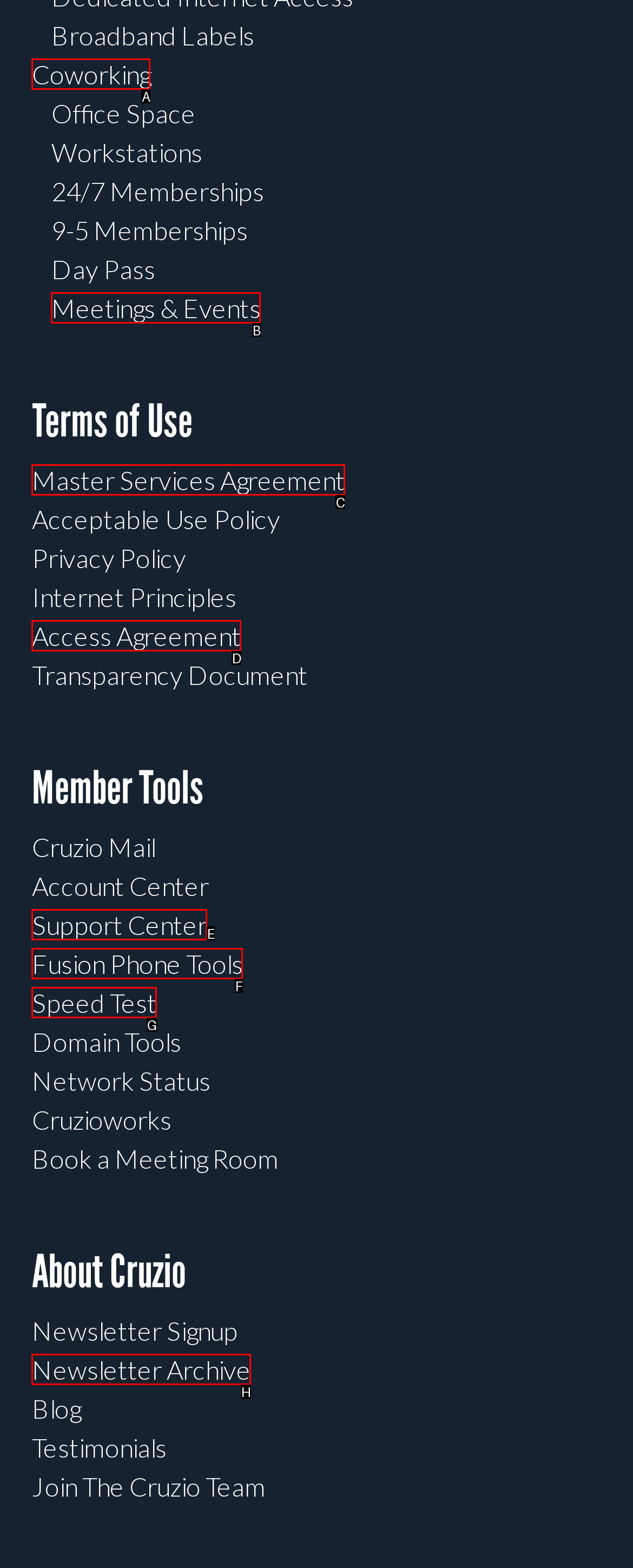Determine which option matches the description: Fusion Phone Tools. Answer using the letter of the option.

F